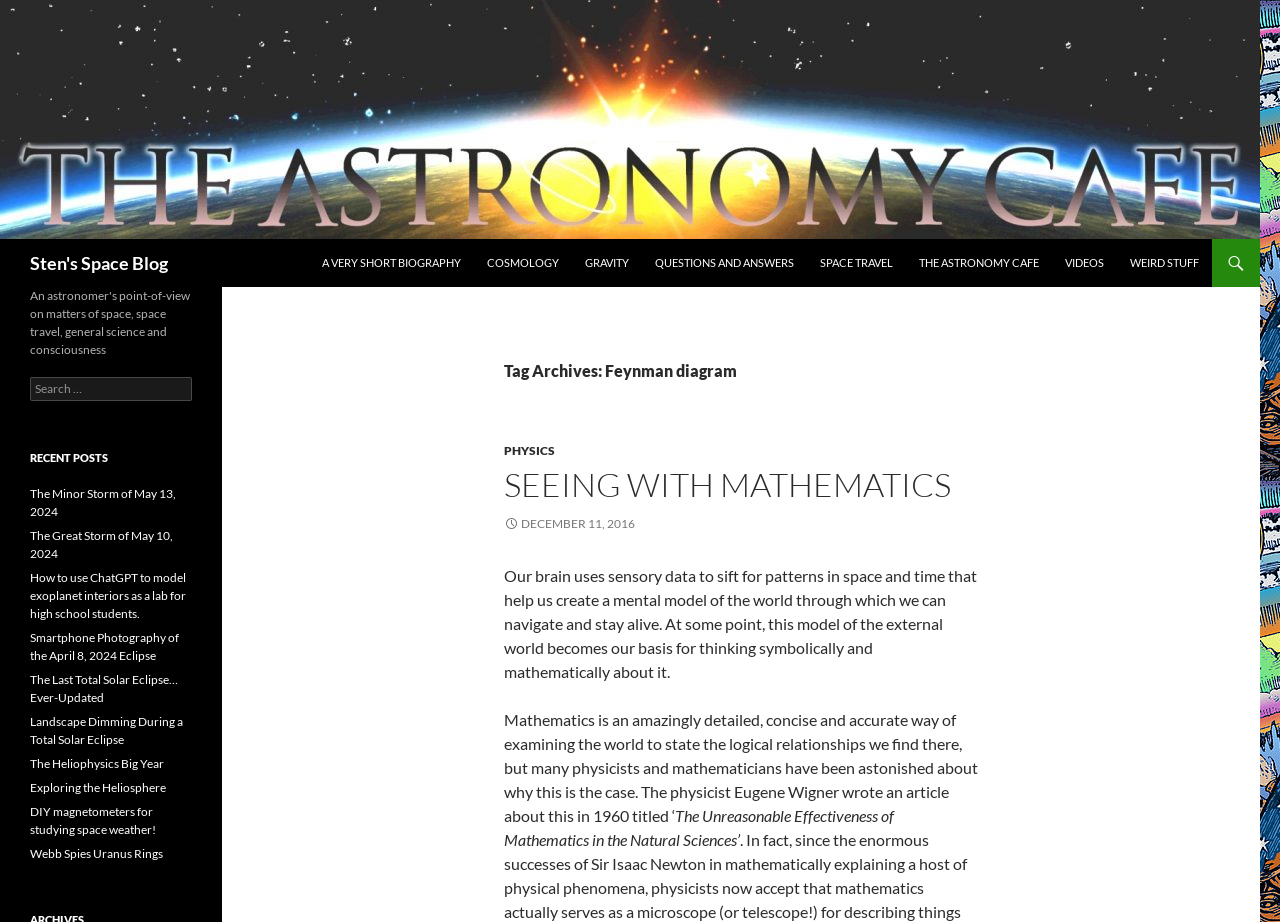Can you specify the bounding box coordinates for the region that should be clicked to fulfill this instruction: "Go to the 'COSMOLOGY' page".

[0.371, 0.259, 0.446, 0.311]